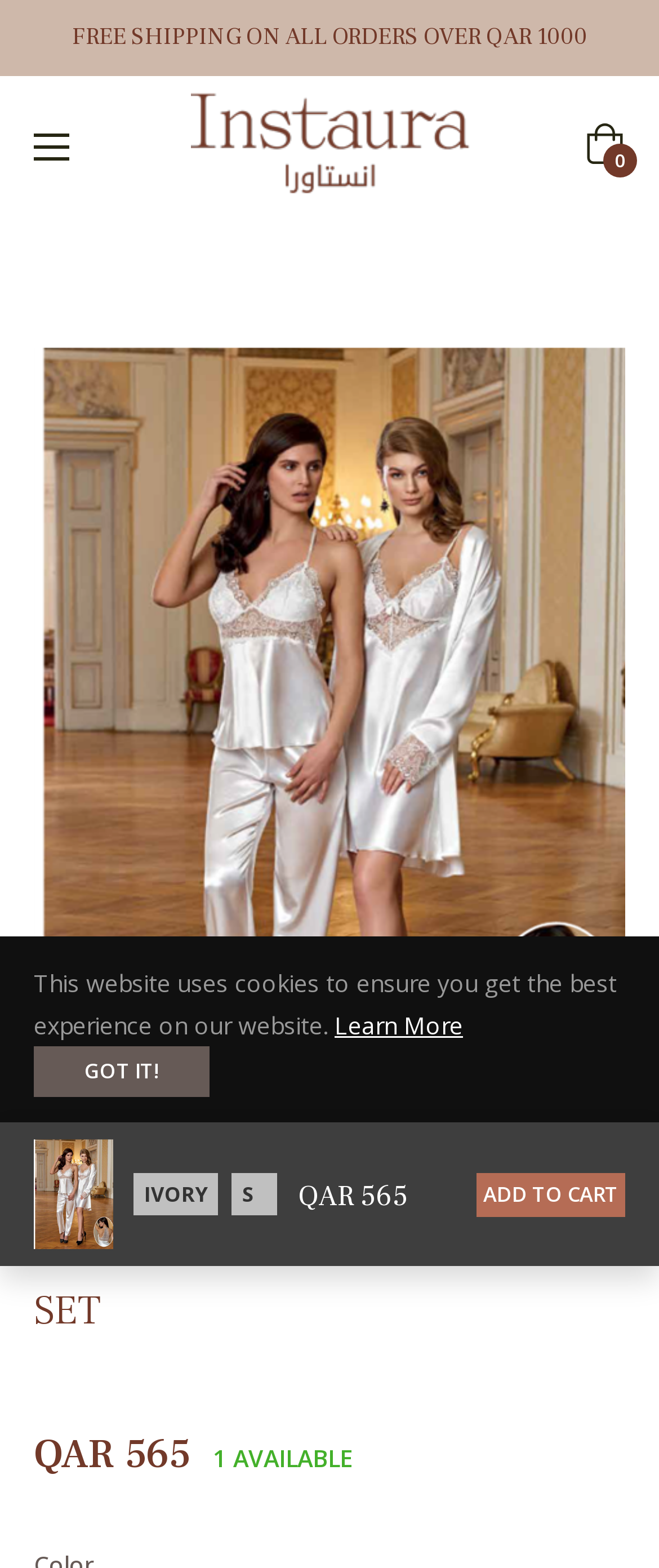Locate the bounding box of the UI element defined by this description: "alt="INSTAURA LINGERIE"". The coordinates should be given as four float numbers between 0 and 1, formatted as [left, top, right, bottom].

[0.288, 0.059, 0.712, 0.124]